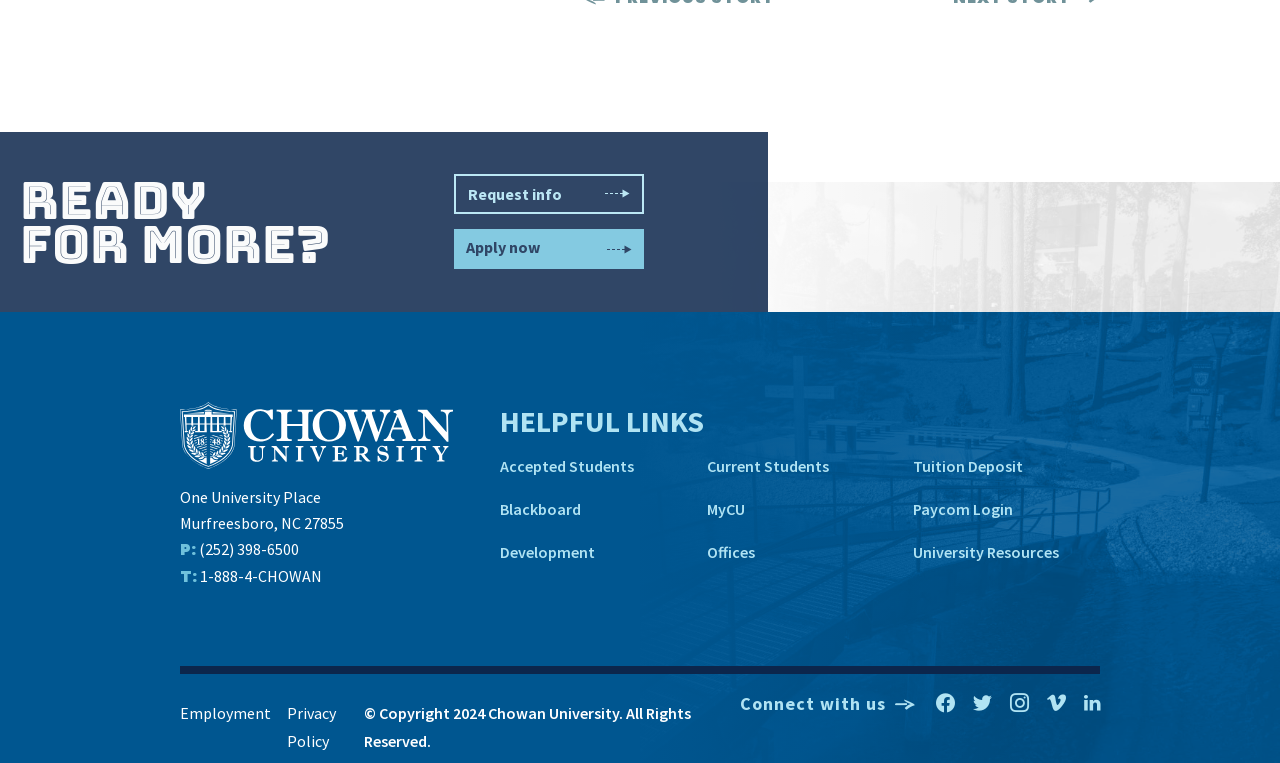Bounding box coordinates are specified in the format (top-left x, top-left y, bottom-right x, bottom-right y). All values are floating point numbers bounded between 0 and 1. Please provide the bounding box coordinate of the region this sentence describes: parent_node: One University Place

[0.141, 0.553, 0.354, 0.583]